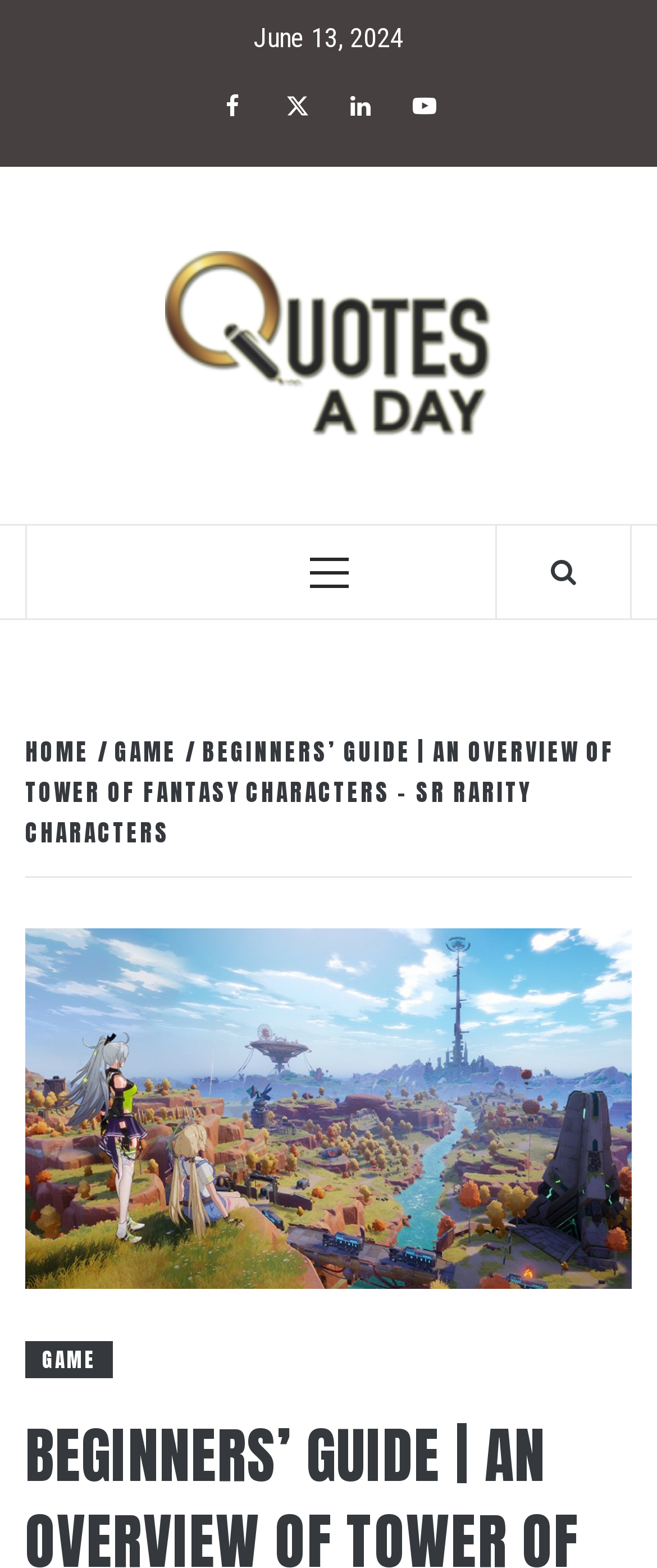Please find and report the primary heading text from the webpage.

BEGINNERS’ GUIDE | AN OVERVIEW OF TOWER OF FANTASY CHARACTERS – SR RARITY CHARACTERS